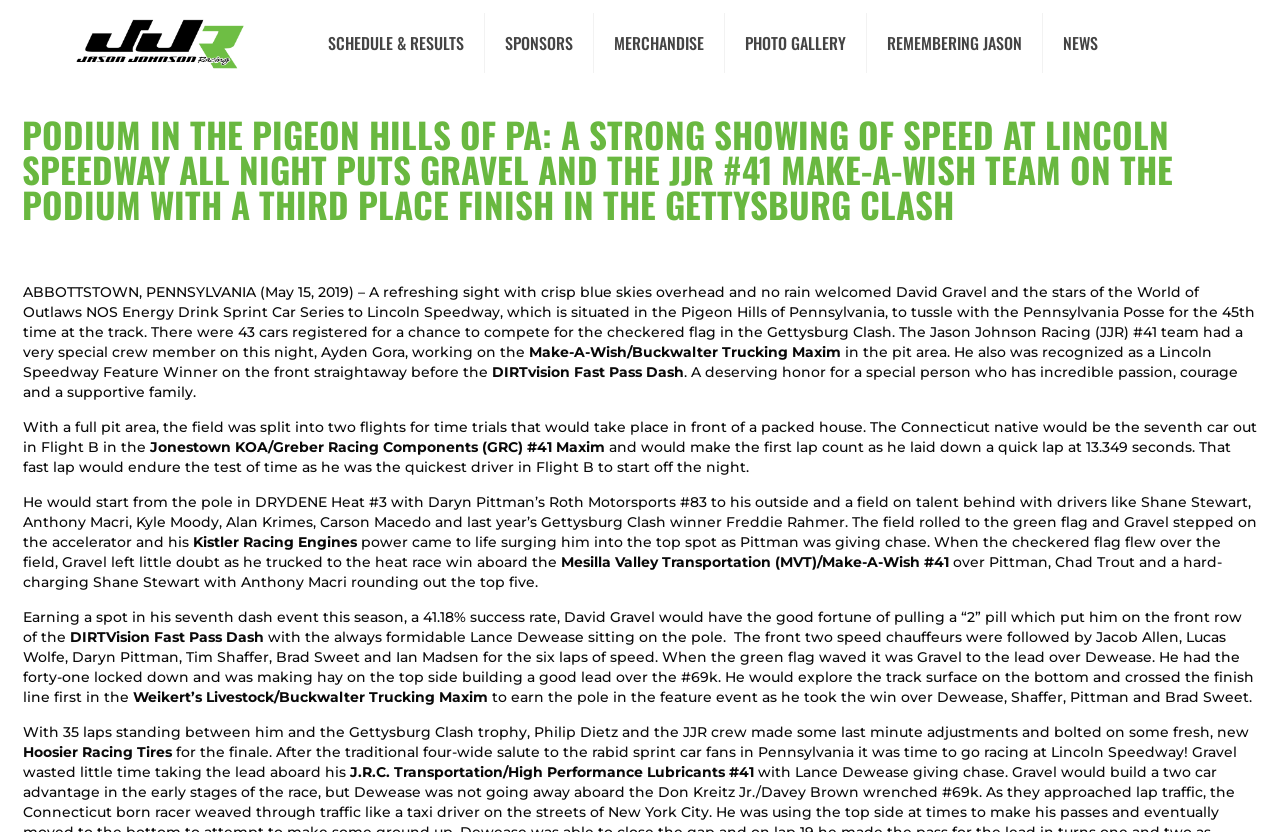What is the name of the driver who participated in the Gettysburg Clash?
Using the visual information from the image, give a one-word or short-phrase answer.

David Gravel